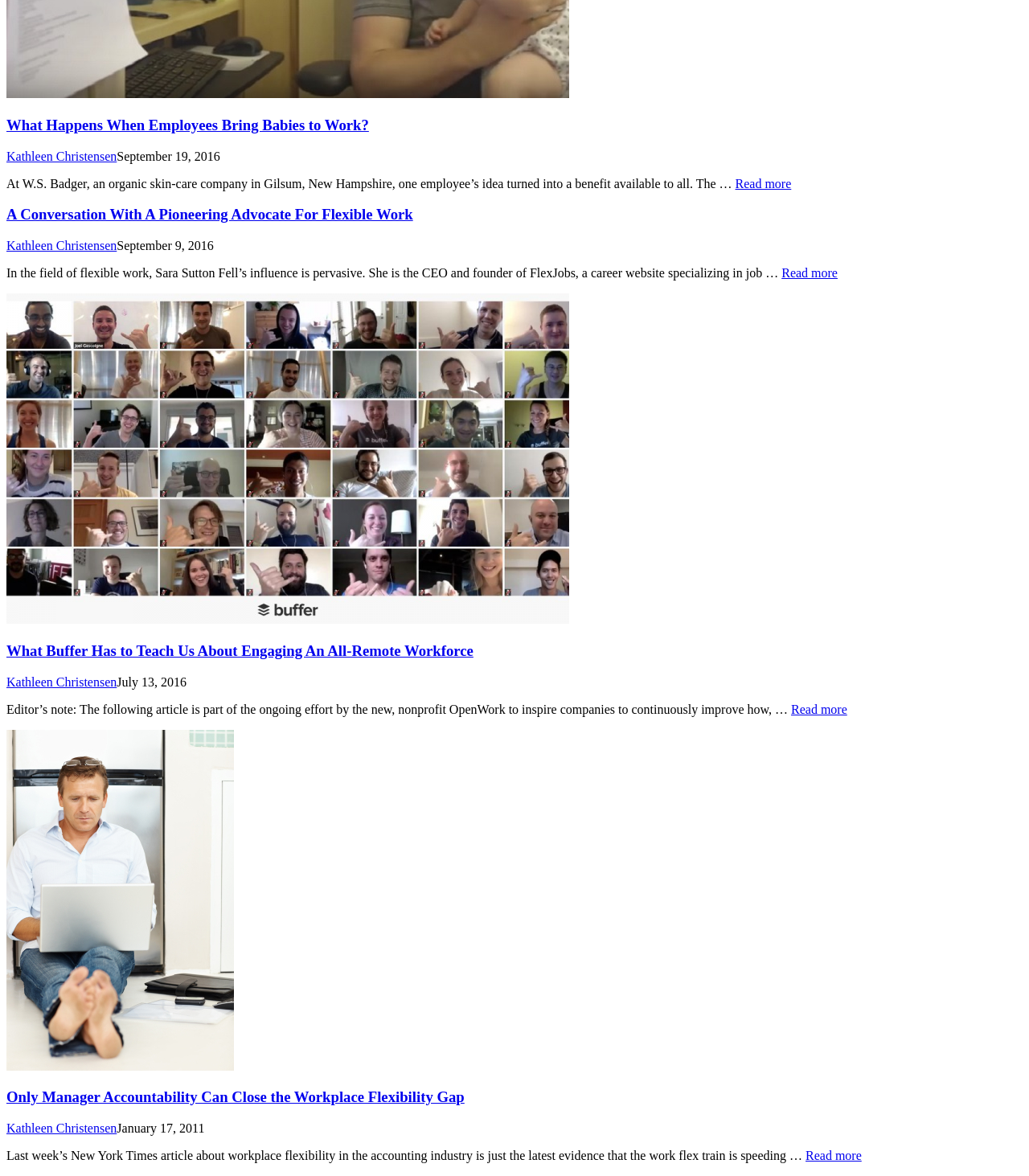Reply to the question below using a single word or brief phrase:
Who is the author of the second article?

Kathleen Christensen